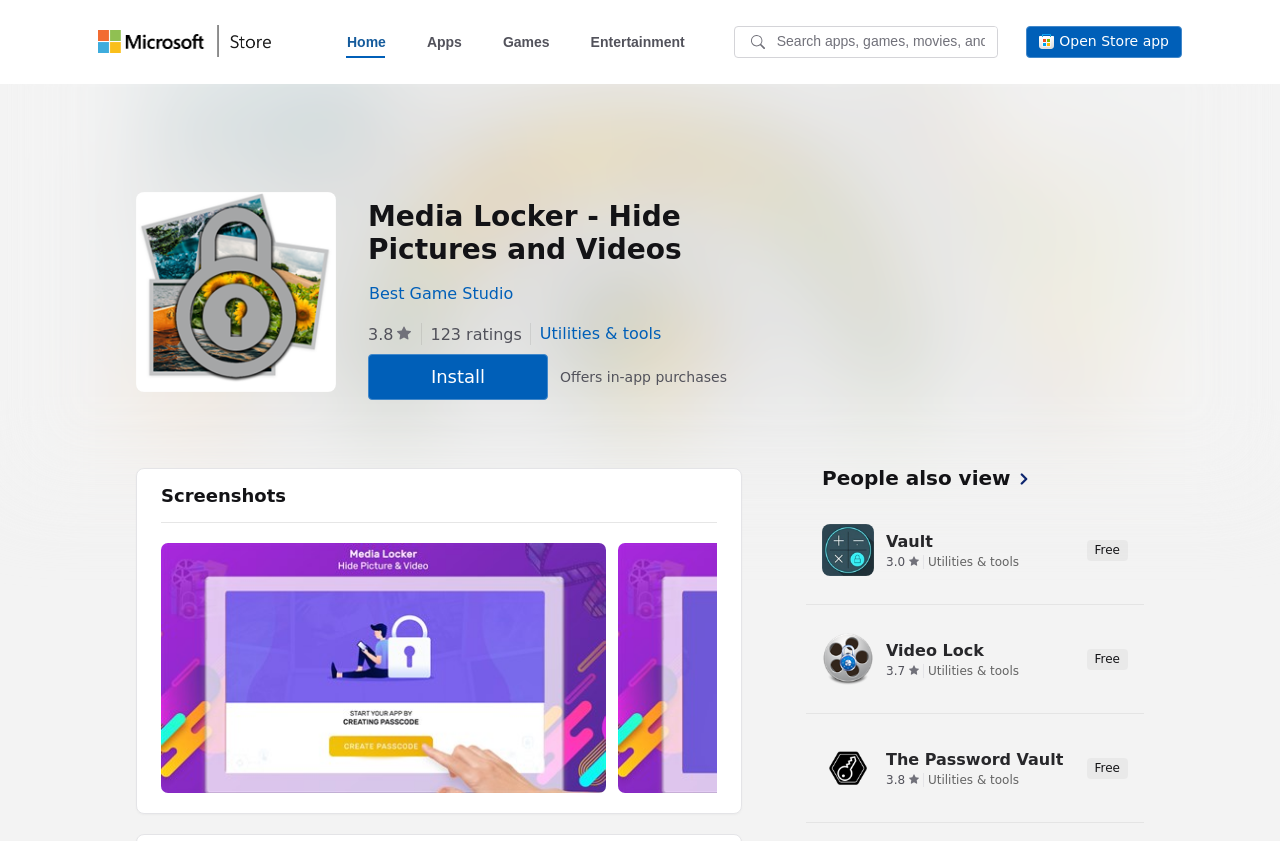Please find the bounding box coordinates of the clickable region needed to complete the following instruction: "Search for something". The bounding box coordinates must consist of four float numbers between 0 and 1, i.e., [left, top, right, bottom].

[0.573, 0.031, 0.78, 0.069]